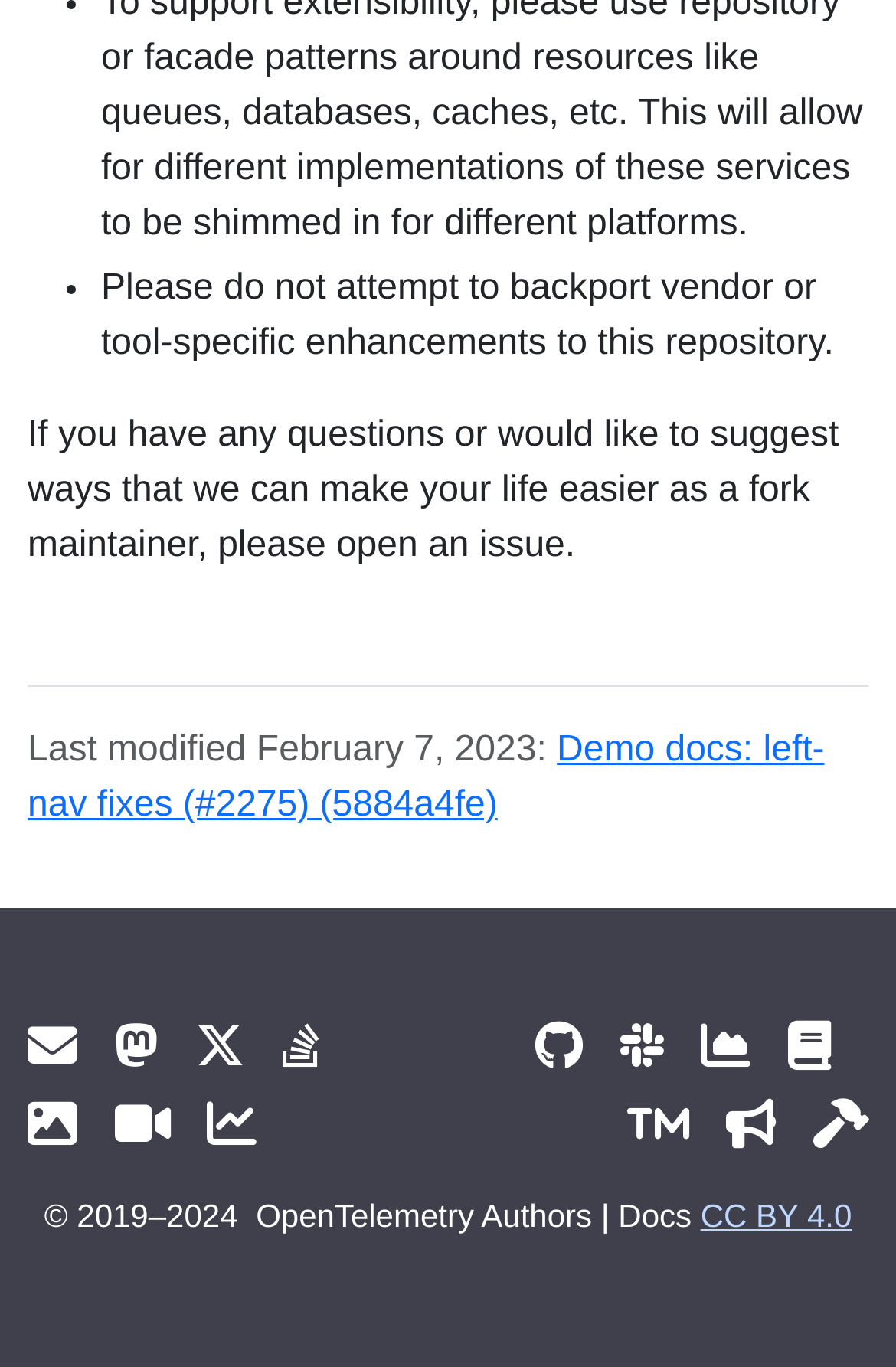Please give a short response to the question using one word or a phrase:
How many list items are there?

13